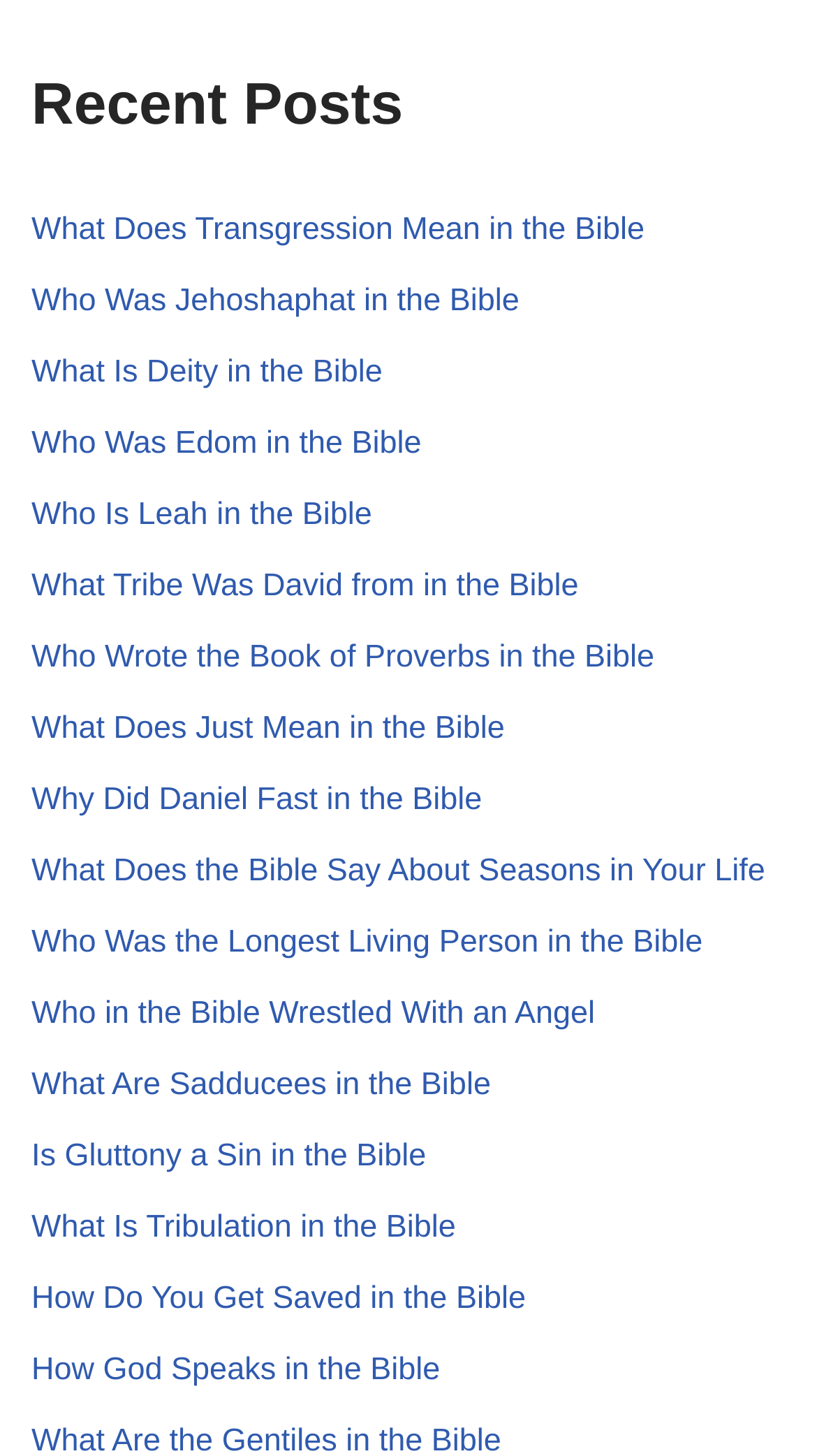Please identify the bounding box coordinates of the area that needs to be clicked to follow this instruction: "Read about What Does Transgression Mean in the Bible".

[0.038, 0.146, 0.789, 0.17]